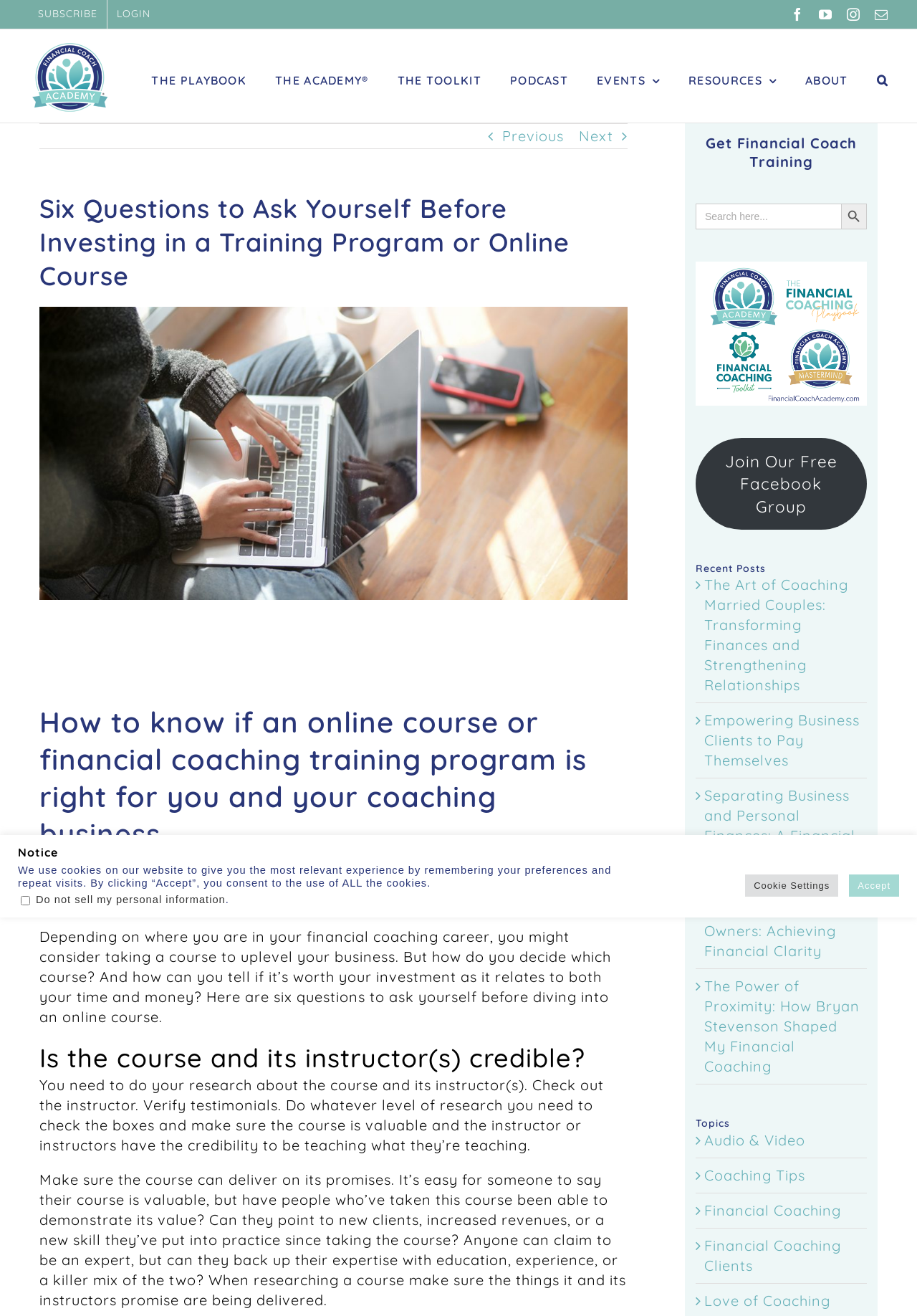Locate the bounding box of the UI element described in the following text: "Financial Coaching Clients".

[0.768, 0.939, 0.938, 0.969]